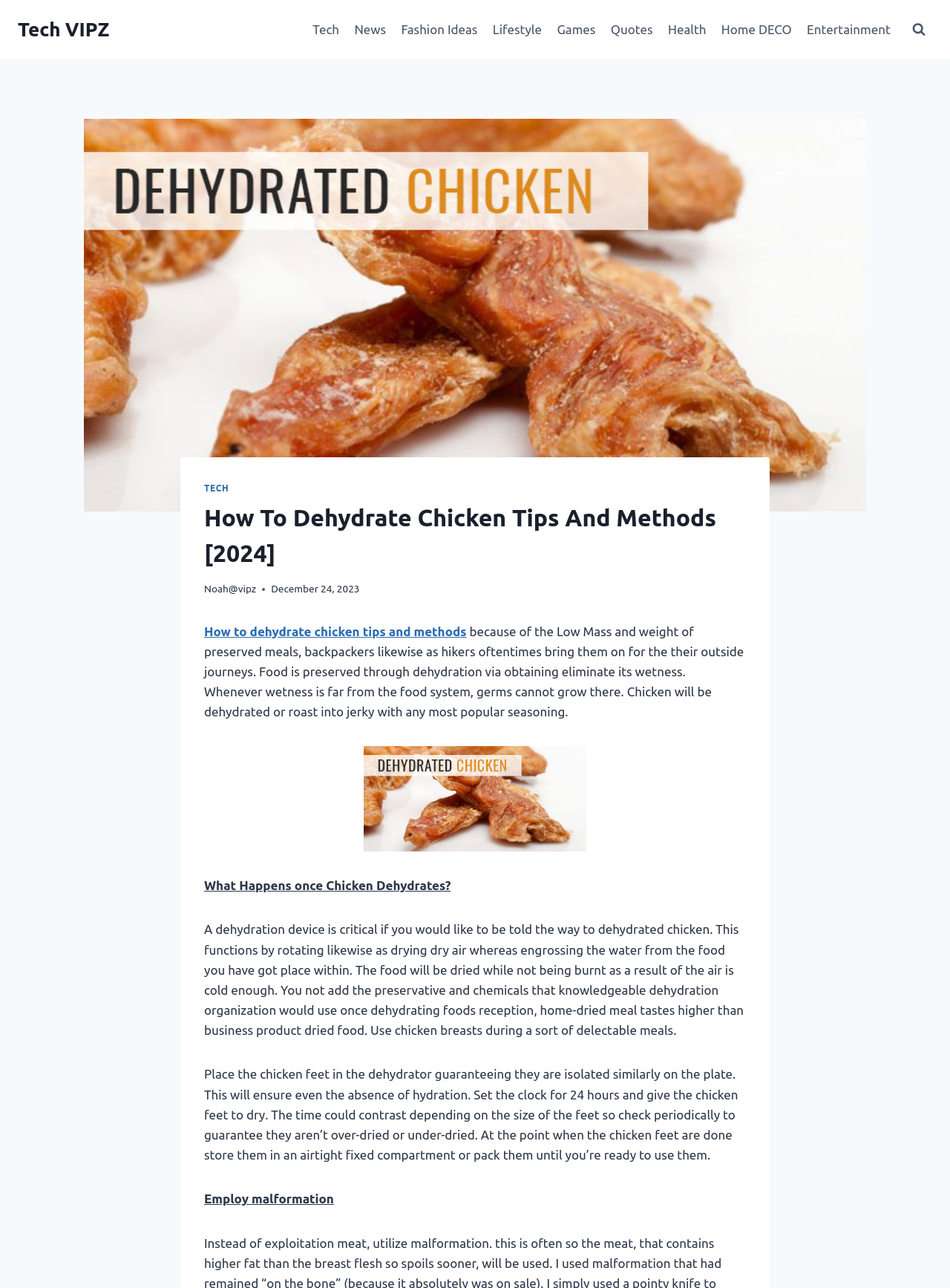Find the bounding box coordinates of the clickable area required to complete the following action: "Click on the 'Tech' link in the navigation bar".

[0.321, 0.009, 0.365, 0.037]